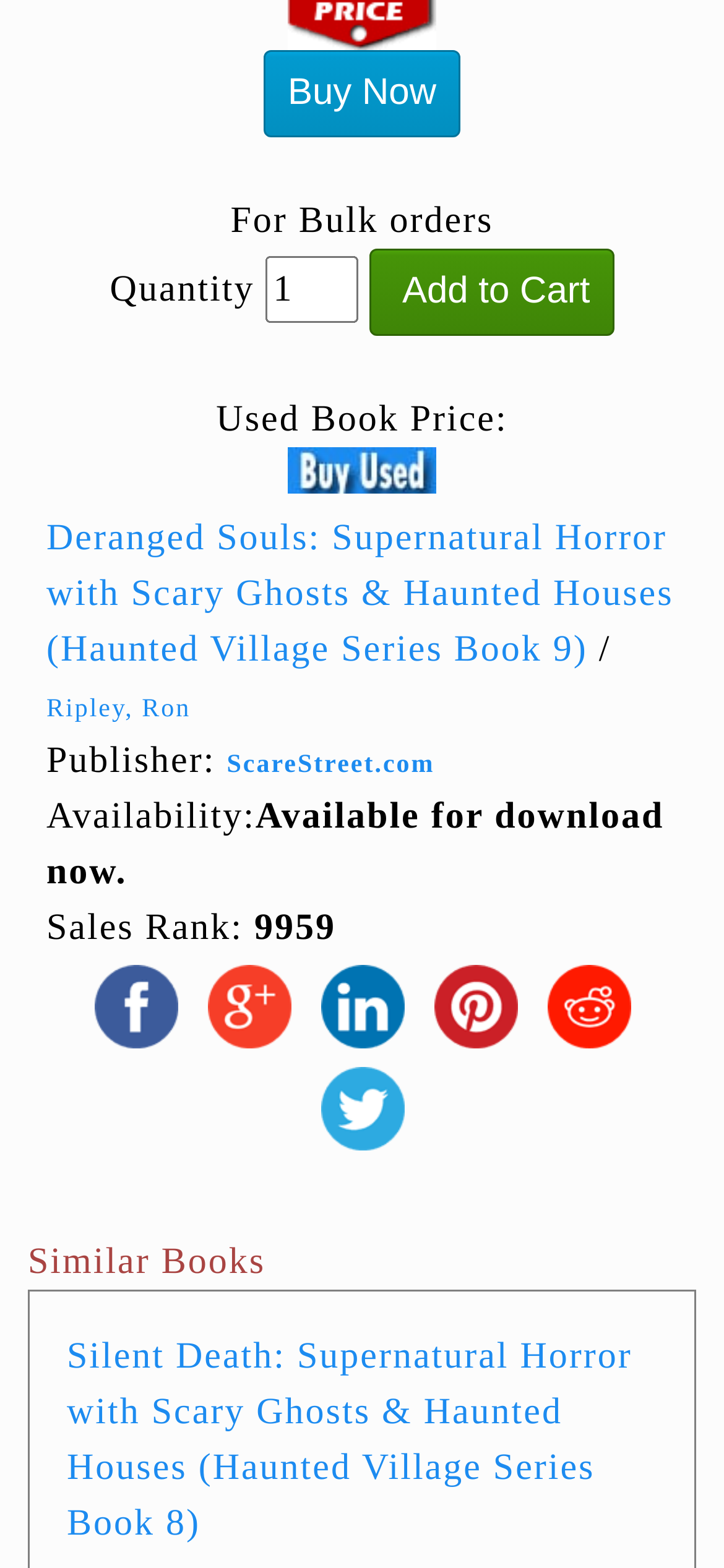Locate the bounding box coordinates of the segment that needs to be clicked to meet this instruction: "Click the 'Buy Used' button".

[0.397, 0.285, 0.603, 0.314]